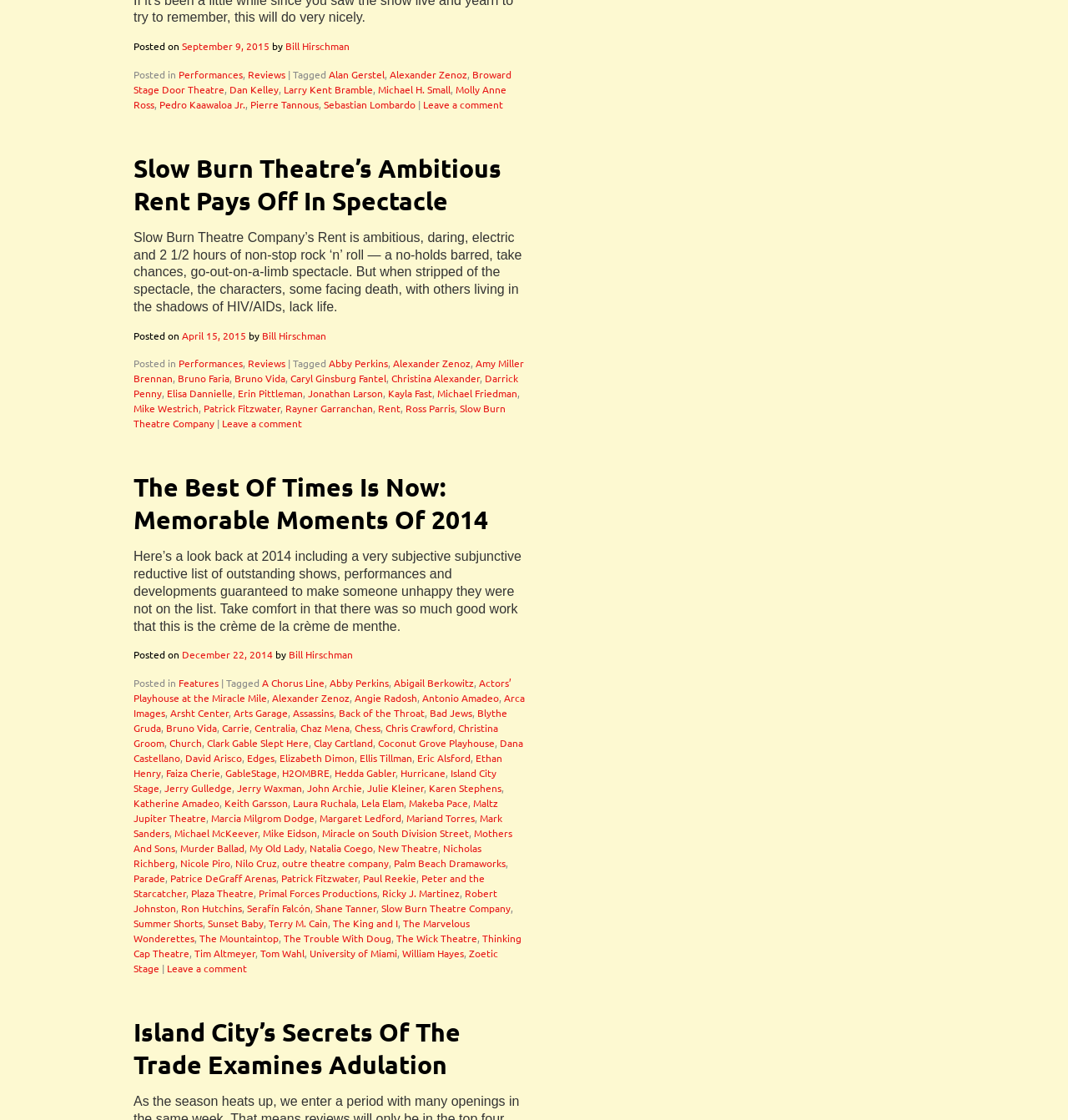What is the title of the second post on the webpage?
Please craft a detailed and exhaustive response to the question.

I looked at the headings on the webpage and found the second post title to be 'The Best Of Times Is Now: Memorable Moments Of 2014'.